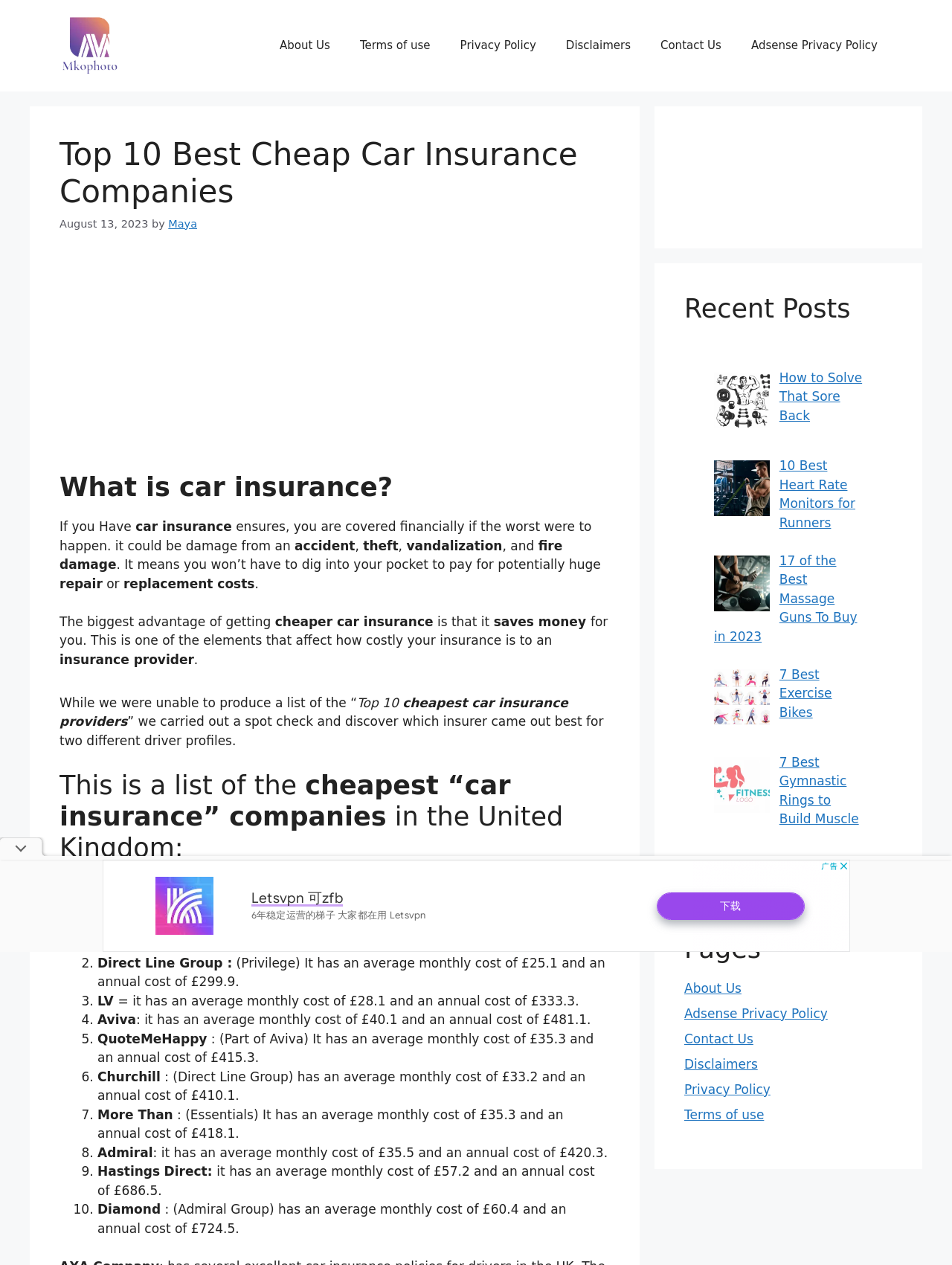Who wrote the article about car insurance?
From the details in the image, answer the question comprehensively.

The webpage mentions that the article was written by Maya, as indicated by the link 'Maya' next to the date 'August 13, 2023'.